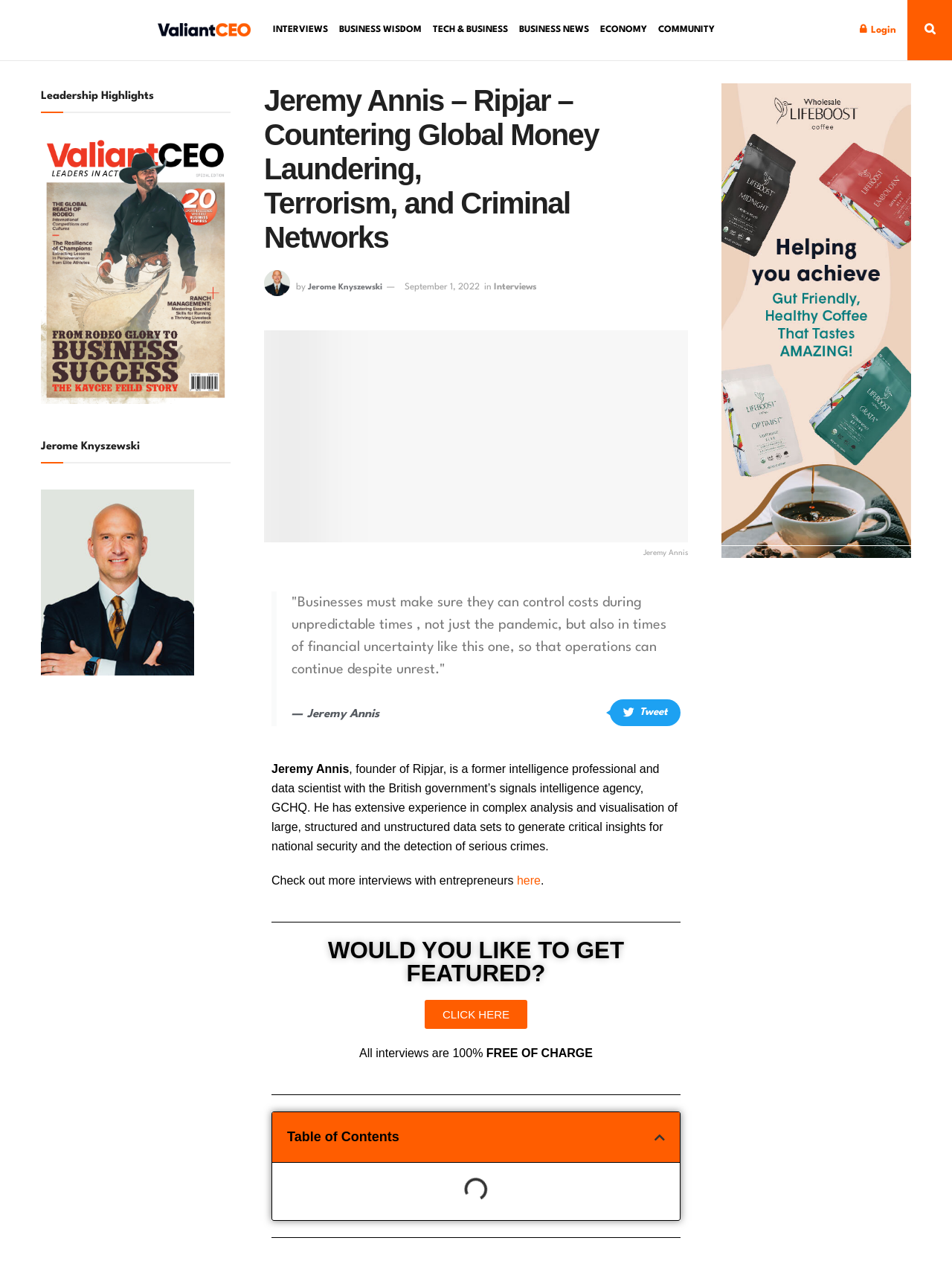Determine the bounding box coordinates of the clickable region to execute the instruction: "Read the interview by Jerome Knyszewski". The coordinates should be four float numbers between 0 and 1, denoted as [left, top, right, bottom].

[0.323, 0.225, 0.402, 0.231]